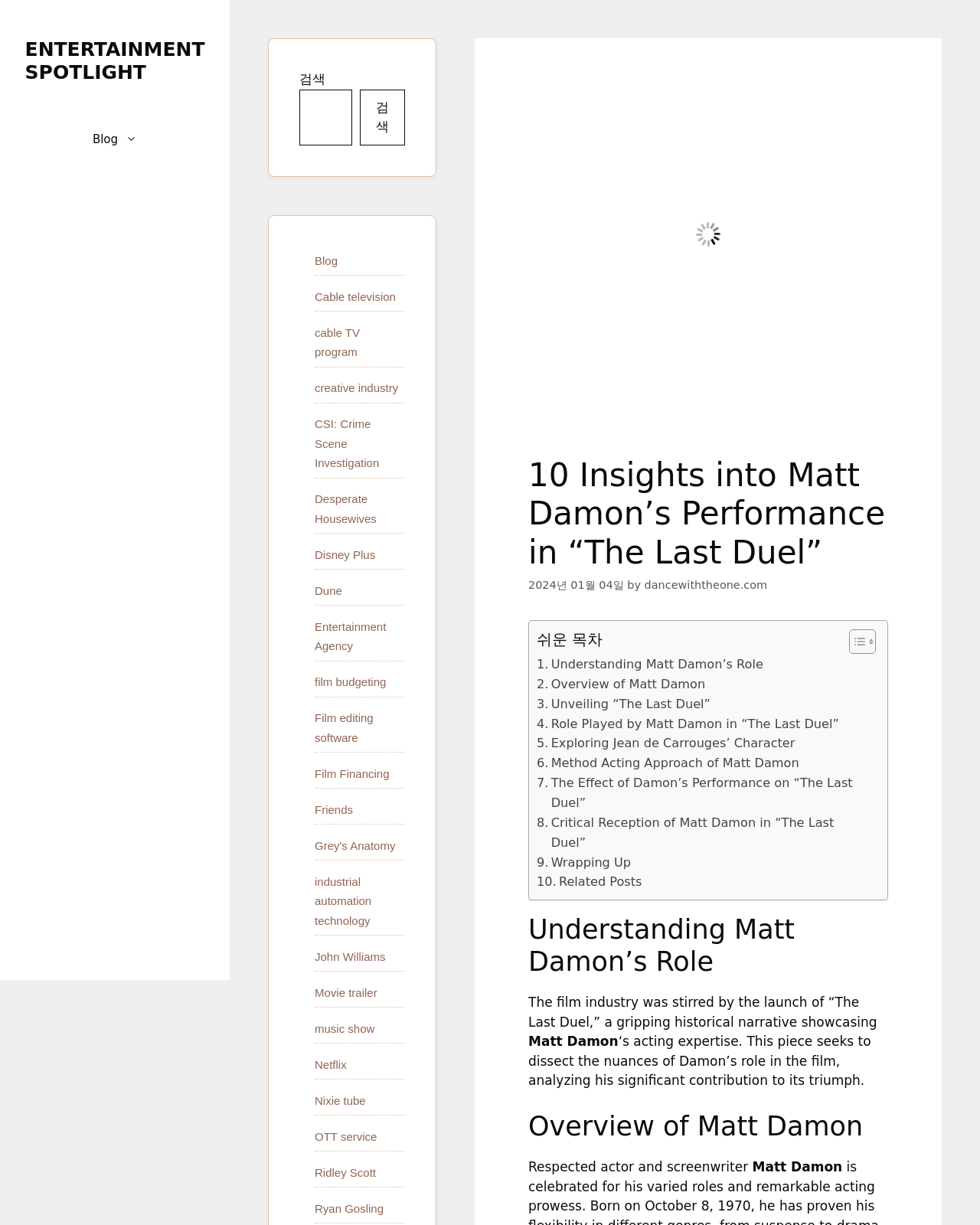What is the category of the article?
Answer the question with as much detail as possible.

I found the category of the article by looking at the link element with the text 'ENTERTAINMENT SPOTLIGHT' which is located at the top of the webpage, near the banner.